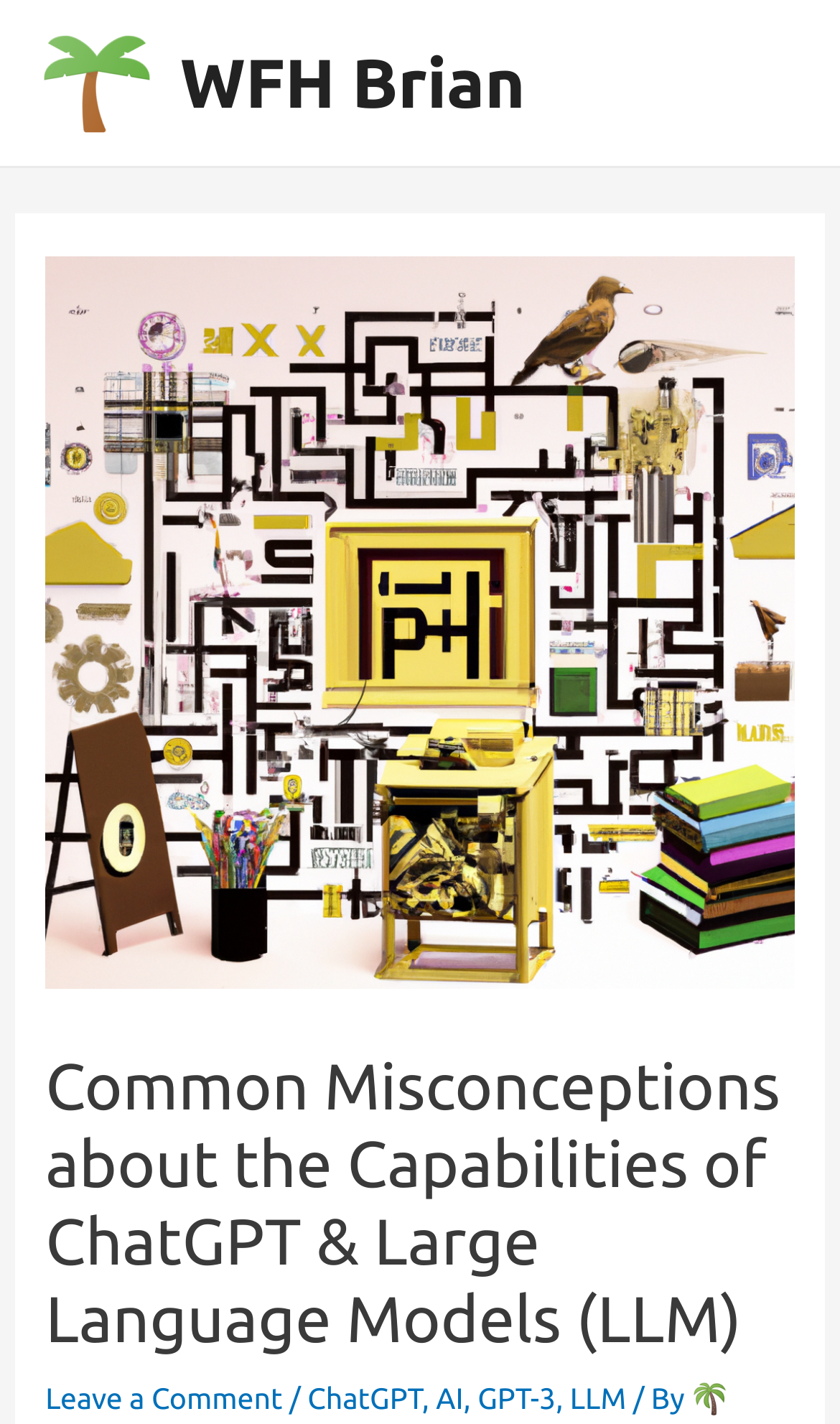How many links are there at the bottom of the page?
Answer the question with a single word or phrase by looking at the picture.

5